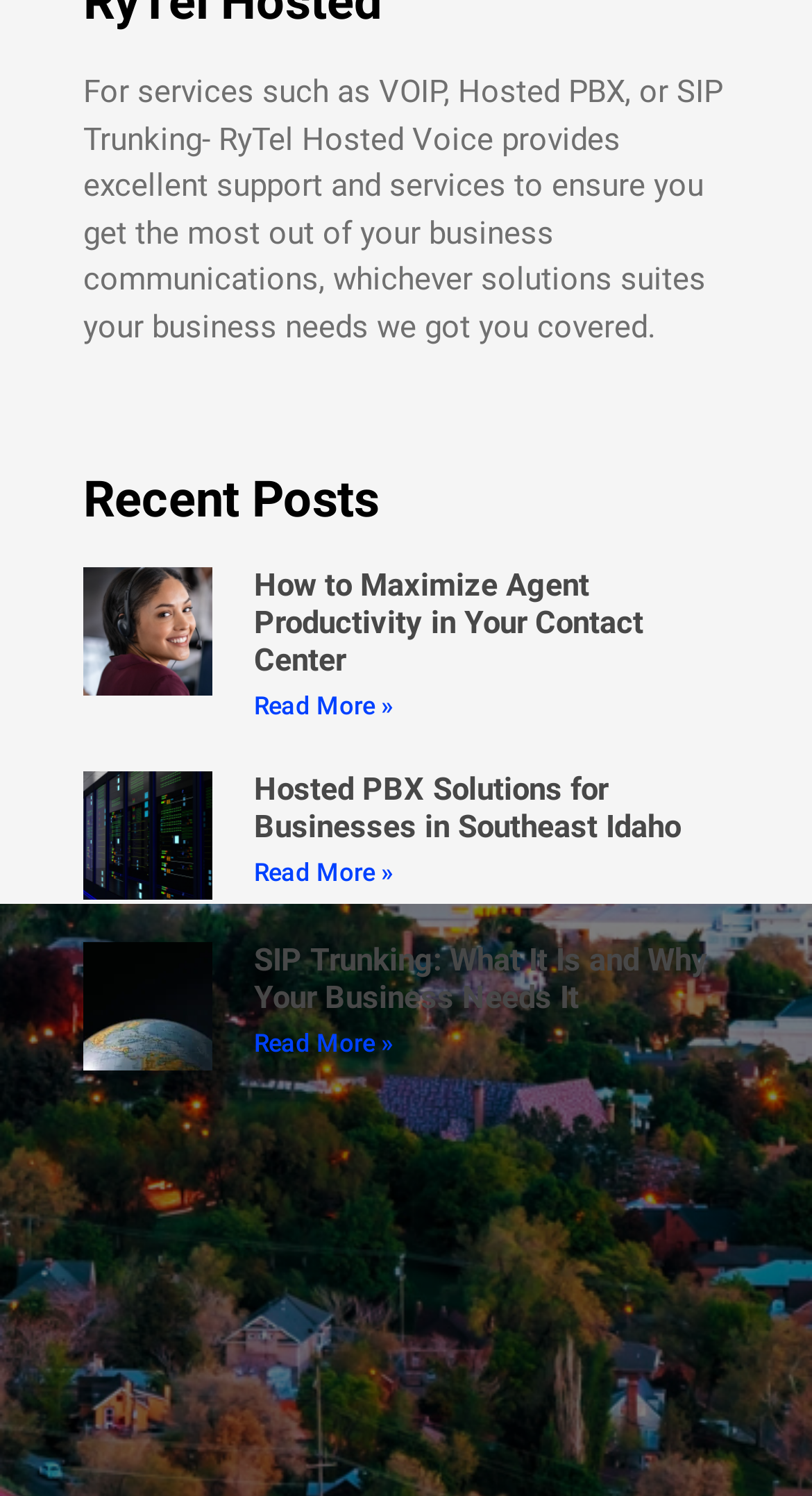What is the main topic of the webpage?
Please provide a detailed answer to the question.

Based on the static text at the top of the webpage, it appears that the main topic of the webpage is business communications, specifically services such as VOIP, Hosted PBX, or SIP Trunking.